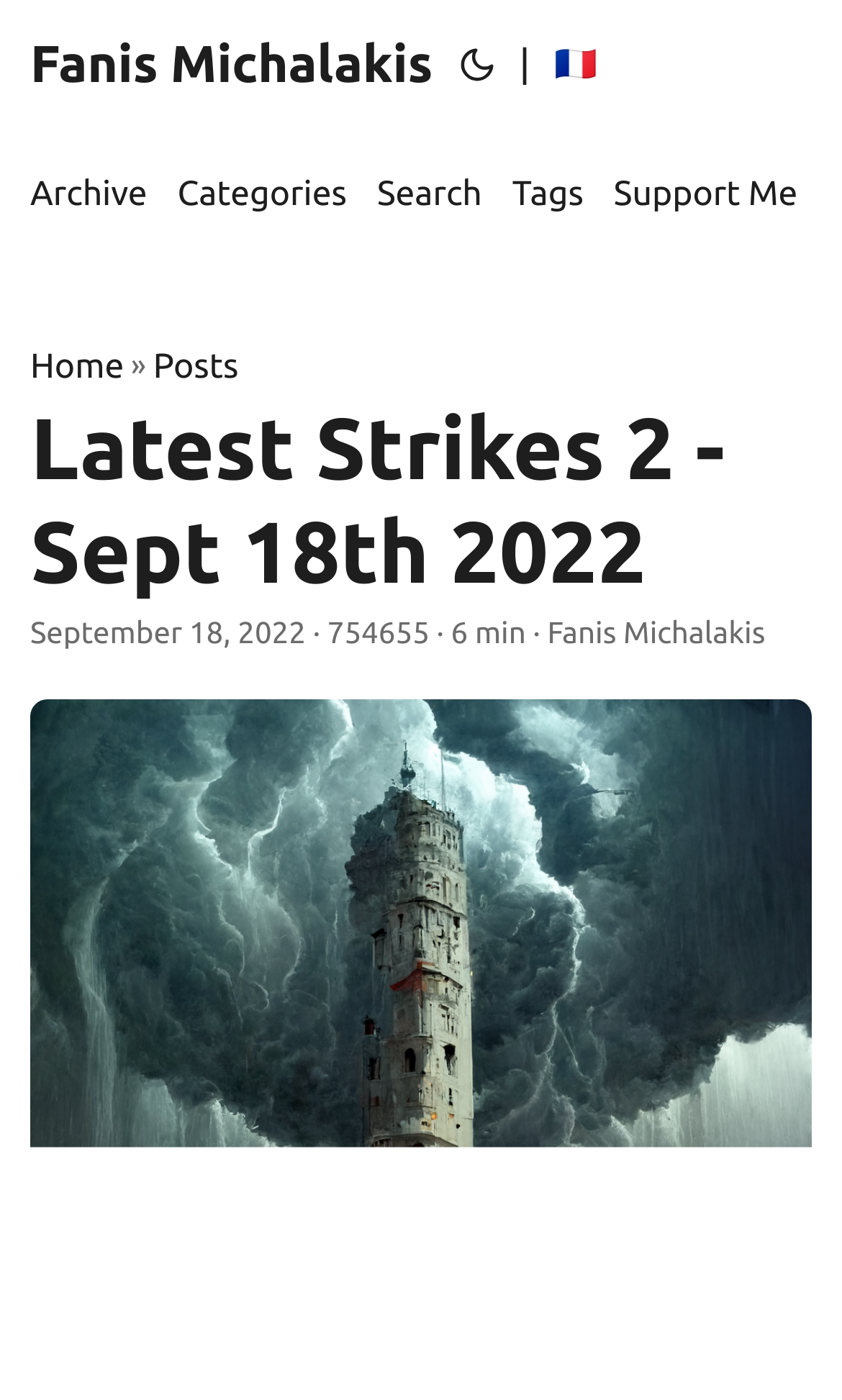Using the image as a reference, answer the following question in as much detail as possible:
What is the date of the latest post?

I found the date of the latest post by looking at the header section of the webpage, where it says 'Latest Strikes 2 - Sept 18th 2022'. The date is also mentioned in the subheading '2022-09-18 14:00:00 +0200 CEST', which confirms that the latest post was published on September 18, 2022.